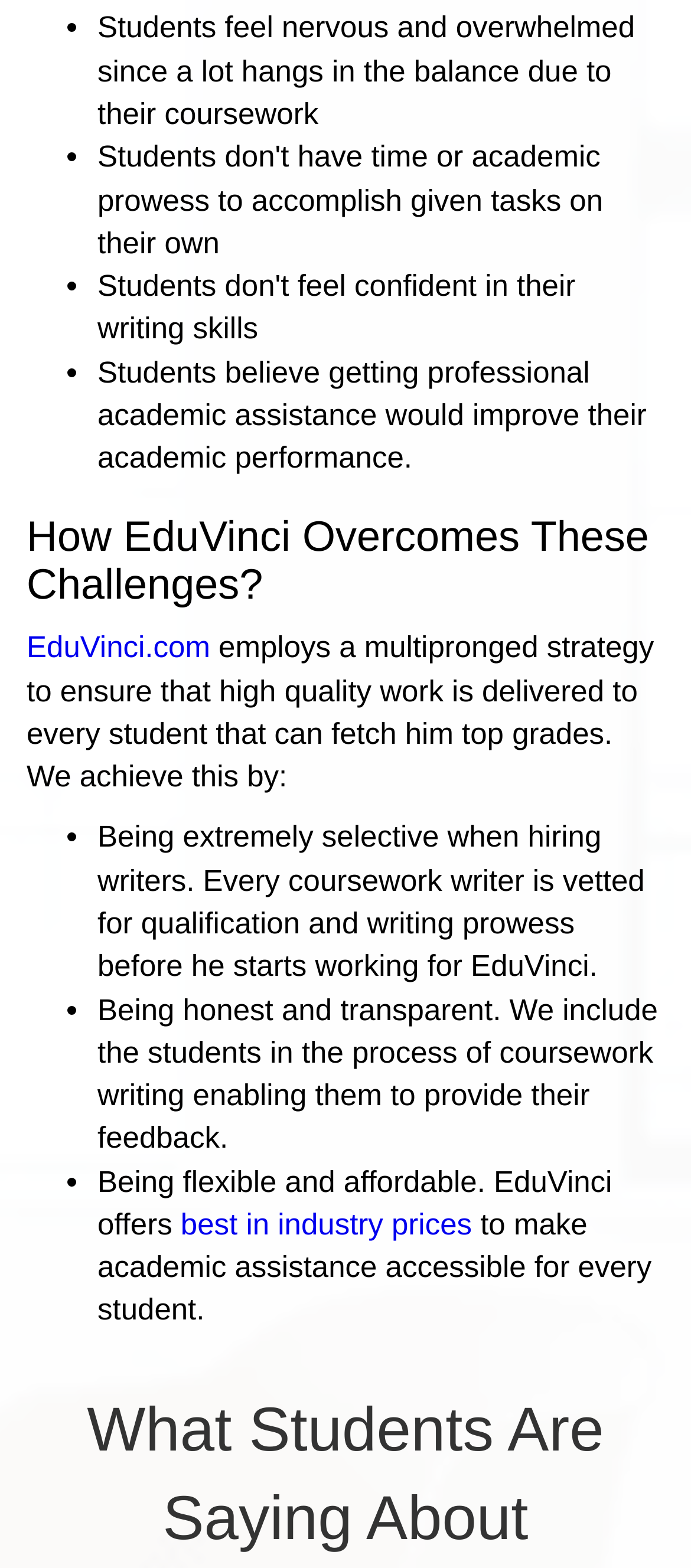What is EduVinci's strategy?
Please answer the question with a detailed and comprehensive explanation.

According to the webpage, EduVinci employs a multipronged strategy to ensure high-quality work is delivered to every student, which includes being selective when hiring writers, being honest and transparent, and being flexible and affordable.